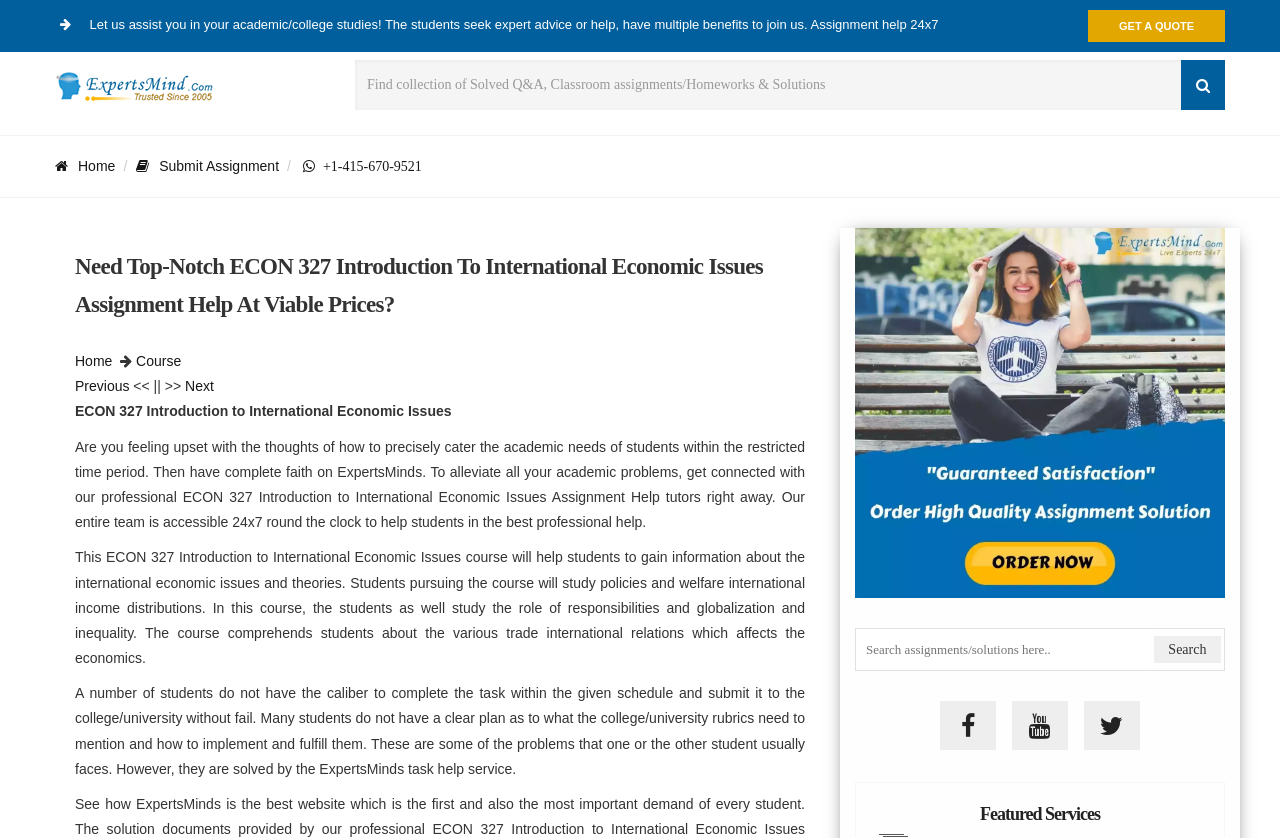Refer to the screenshot and answer the following question in detail:
What is the function of the search box?

The search box is located at the bottom of the page with the bounding box coordinates [0.669, 0.751, 0.899, 0.8] and has a placeholder text 'Search assignments/solutions here..'. Its function is to allow users to search for assignments or solutions related to the course ECON 327.